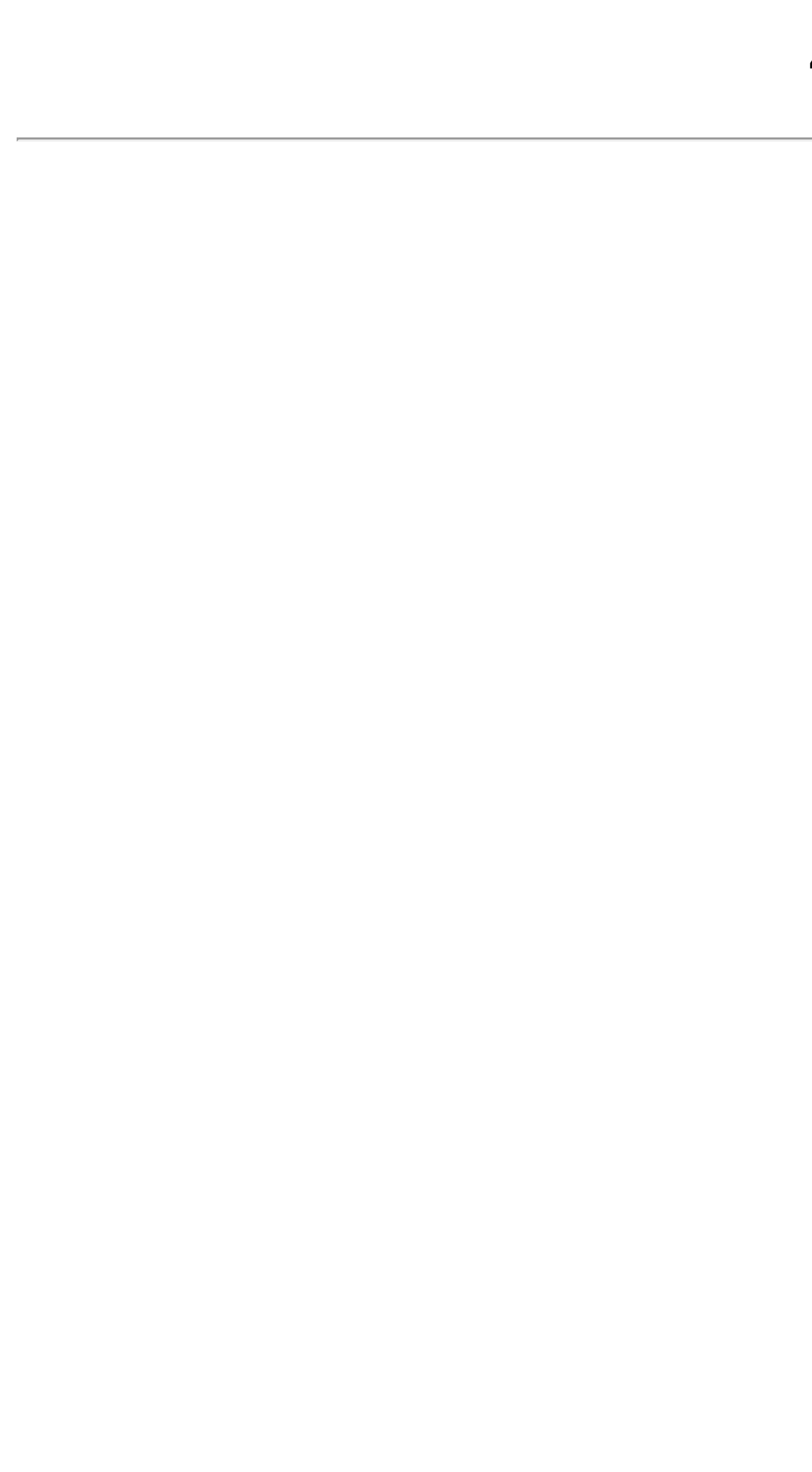Your task is to find and give the main heading text of the webpage.

404 Not Found